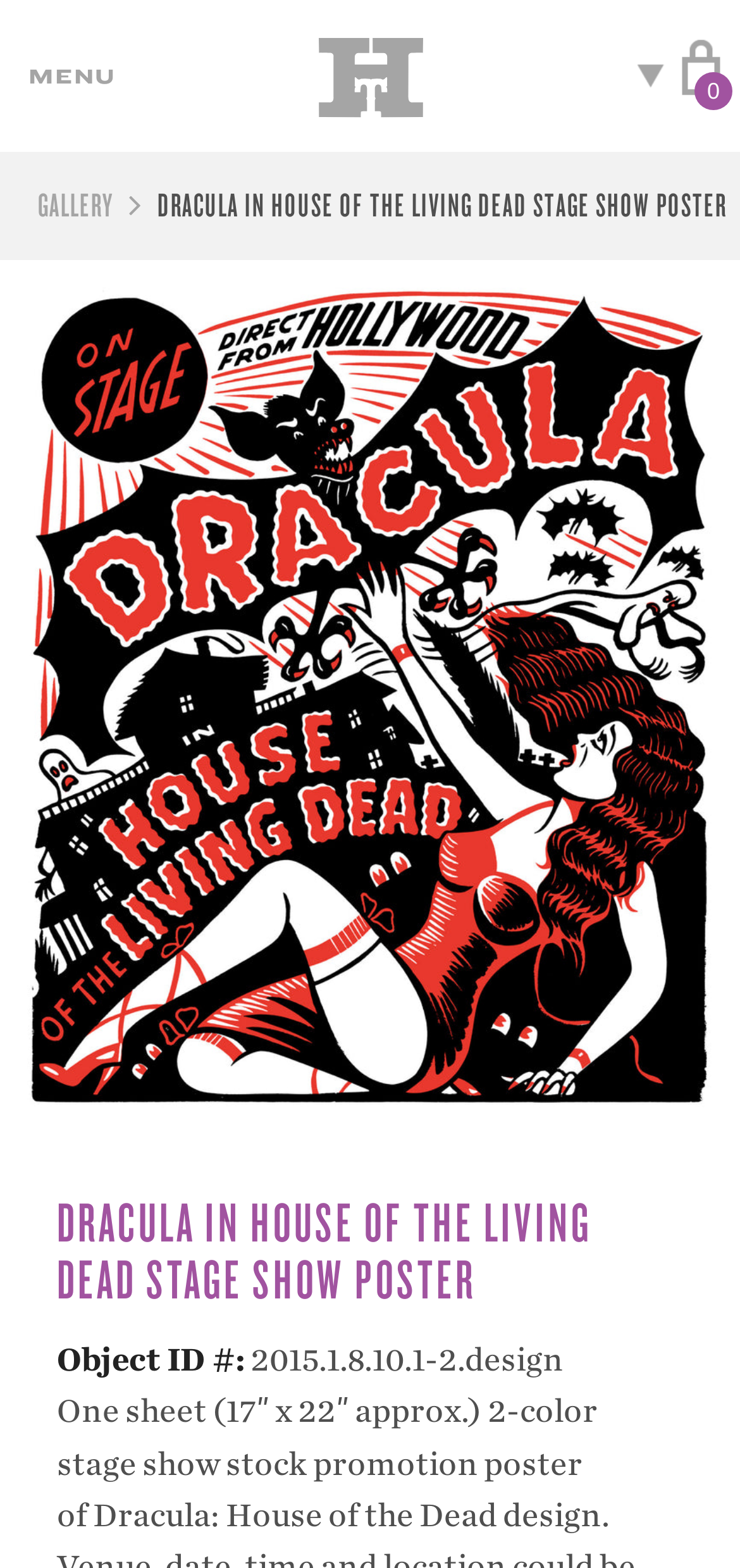Please answer the following question using a single word or phrase: Is there an image on the webpage?

Yes